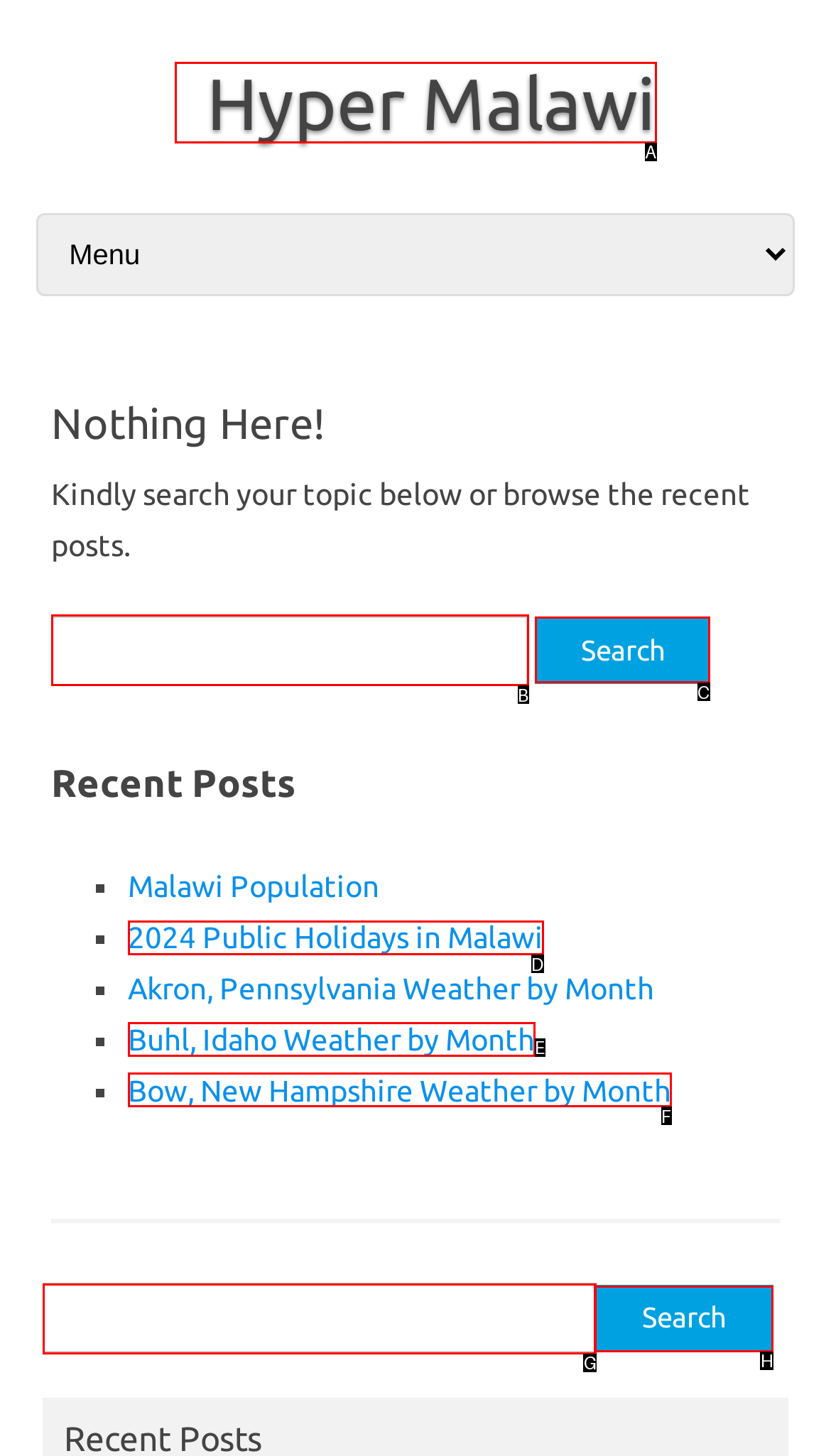Select the appropriate letter to fulfill the given instruction: view posts from 2019年12月
Provide the letter of the correct option directly.

None